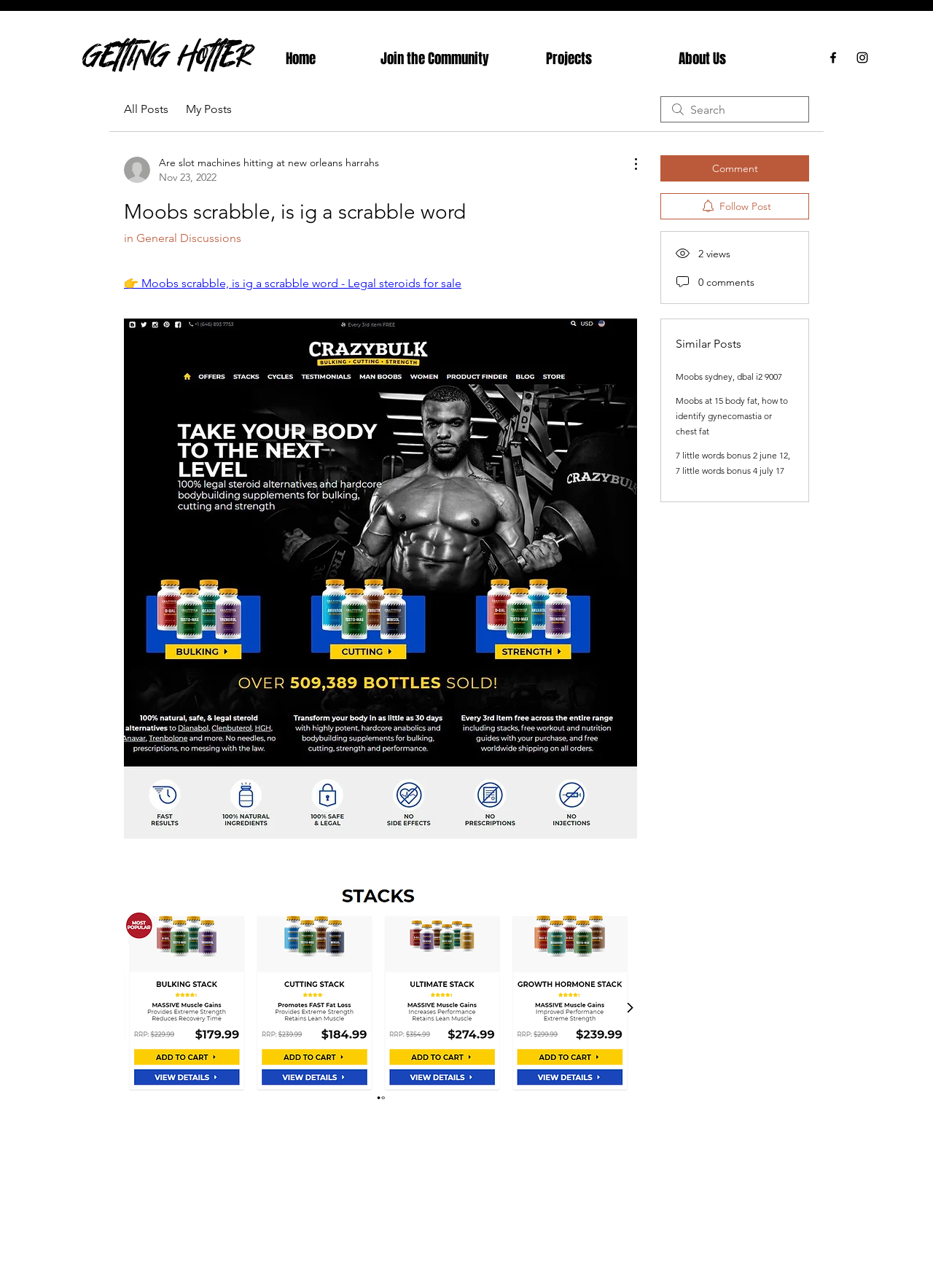Can you determine the bounding box coordinates of the area that needs to be clicked to fulfill the following instruction: "View the post about Moobs scrabble"?

[0.133, 0.214, 0.495, 0.225]